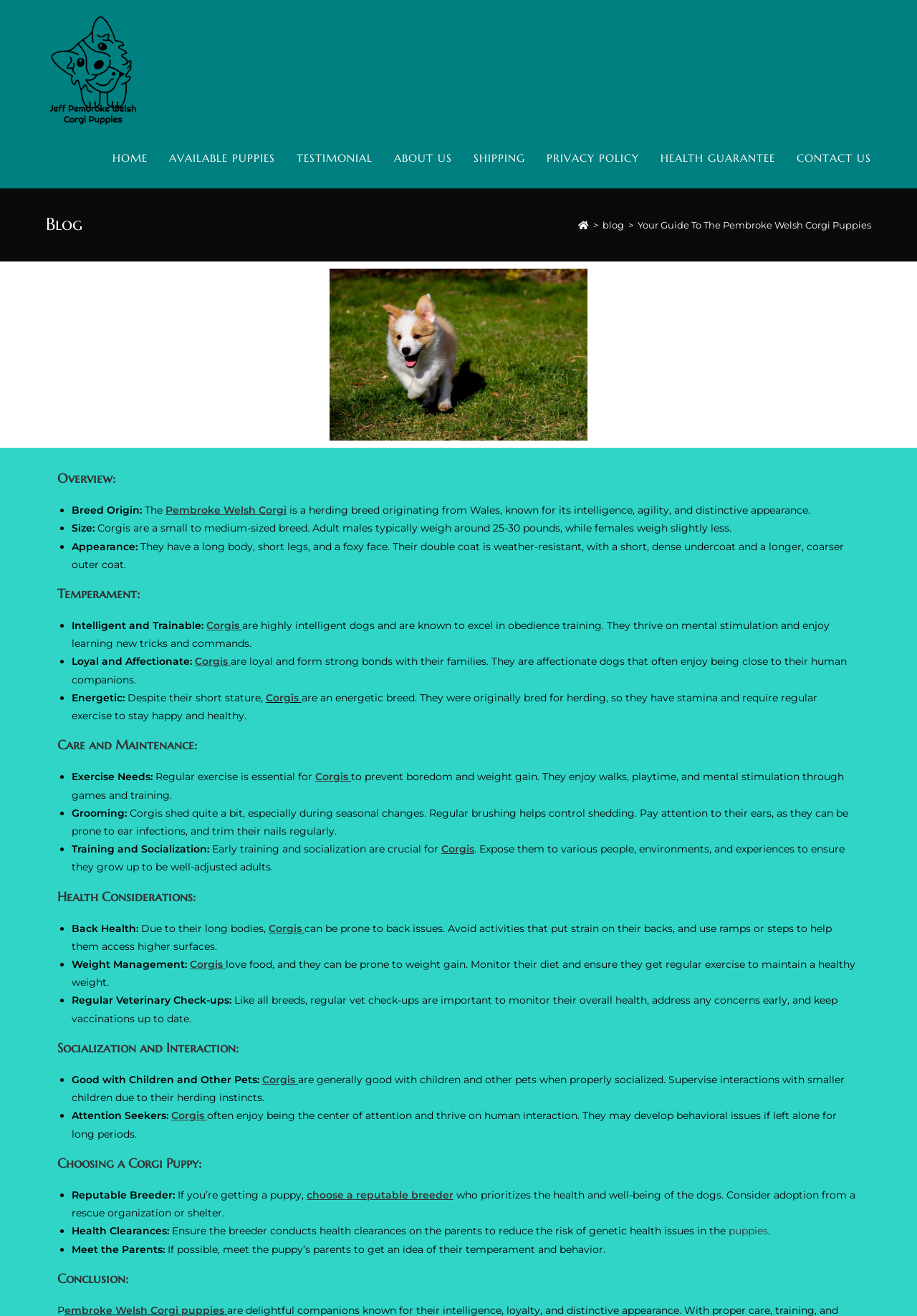Elaborate on the webpage's design and content in a detailed caption.

This webpage is about Pembroke Welsh Corgi puppies, providing an in-depth guide to the breed. At the top, there is a navigation bar with links to different sections of the website, including "Home", "Available Puppies", "Testimonial", "About Us", "Shipping", "Privacy Policy", "Health Guarantee", and "Contact Us". Below the navigation bar, there is a header section with a heading "Blog" and a breadcrumb navigation showing the current page's location.

The main content of the webpage is divided into several sections, each with a heading and a list of bullet points. The first section, "Overview", provides a brief introduction to the breed, including its origin, intelligence, agility, and distinctive appearance. 

Below the "Overview" section, there is an image of Pembroke Welsh Corgi puppies for sale in the USA. The next section, "Temperament", describes the breed's intelligence, loyalty, and affectionate nature. 

The following sections, "Care and Maintenance", "Health Considerations", and "Socialization and Interaction", provide more detailed information about the breed's exercise needs, grooming, training, and socialization requirements, as well as potential health issues and their interaction with children and other pets.

Throughout the webpage, there are links to other relevant pages, such as the breed's origin and characteristics, and images of the puppies. The overall layout is organized and easy to follow, making it a comprehensive resource for anyone interested in learning about Pembroke Welsh Corgi puppies.